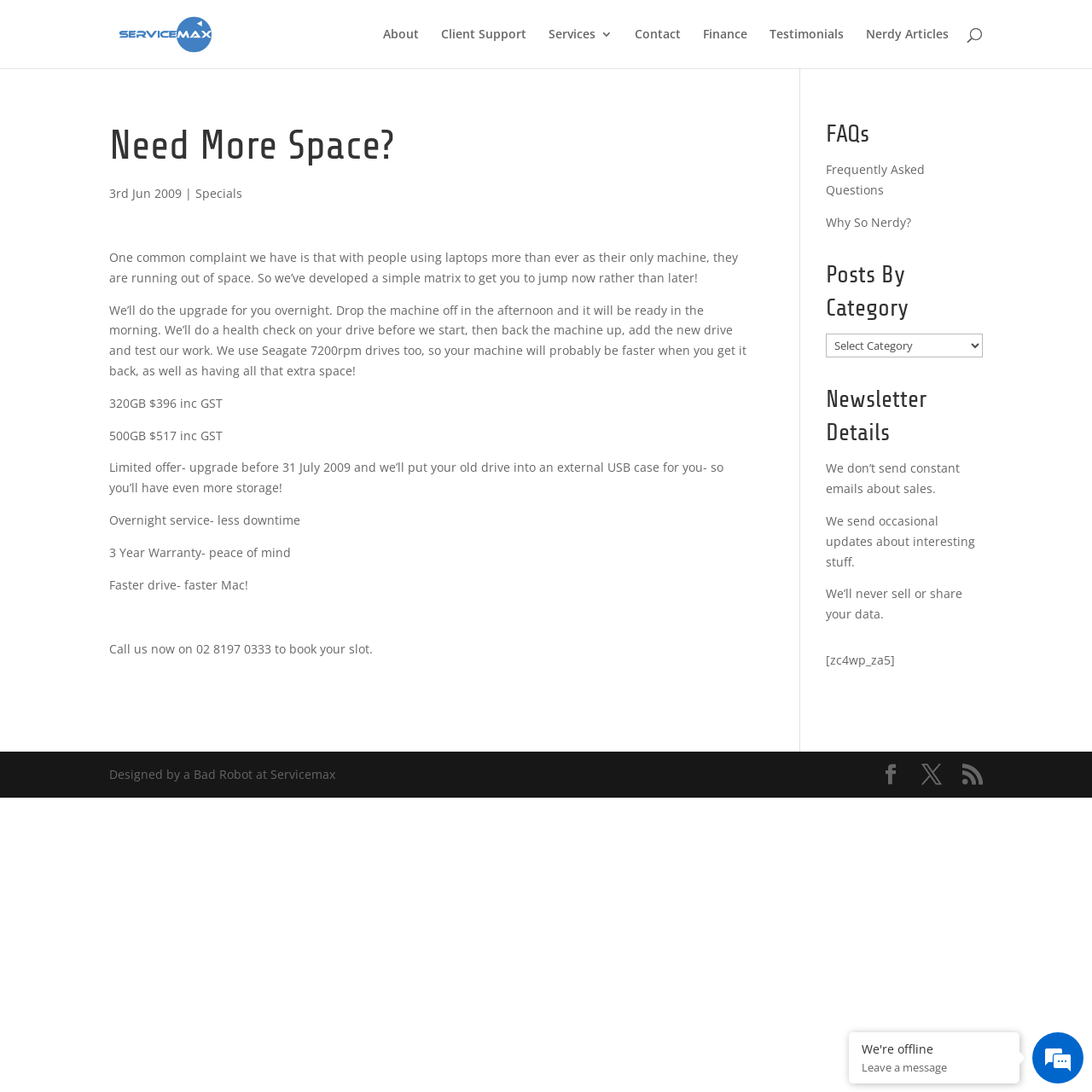Refer to the image and provide an in-depth answer to the question: 
What is the price of the 500GB upgrade?

The price of the 500GB upgrade is $517 including GST, as mentioned in the article section of the webpage, which lists the prices of different upgrade options.